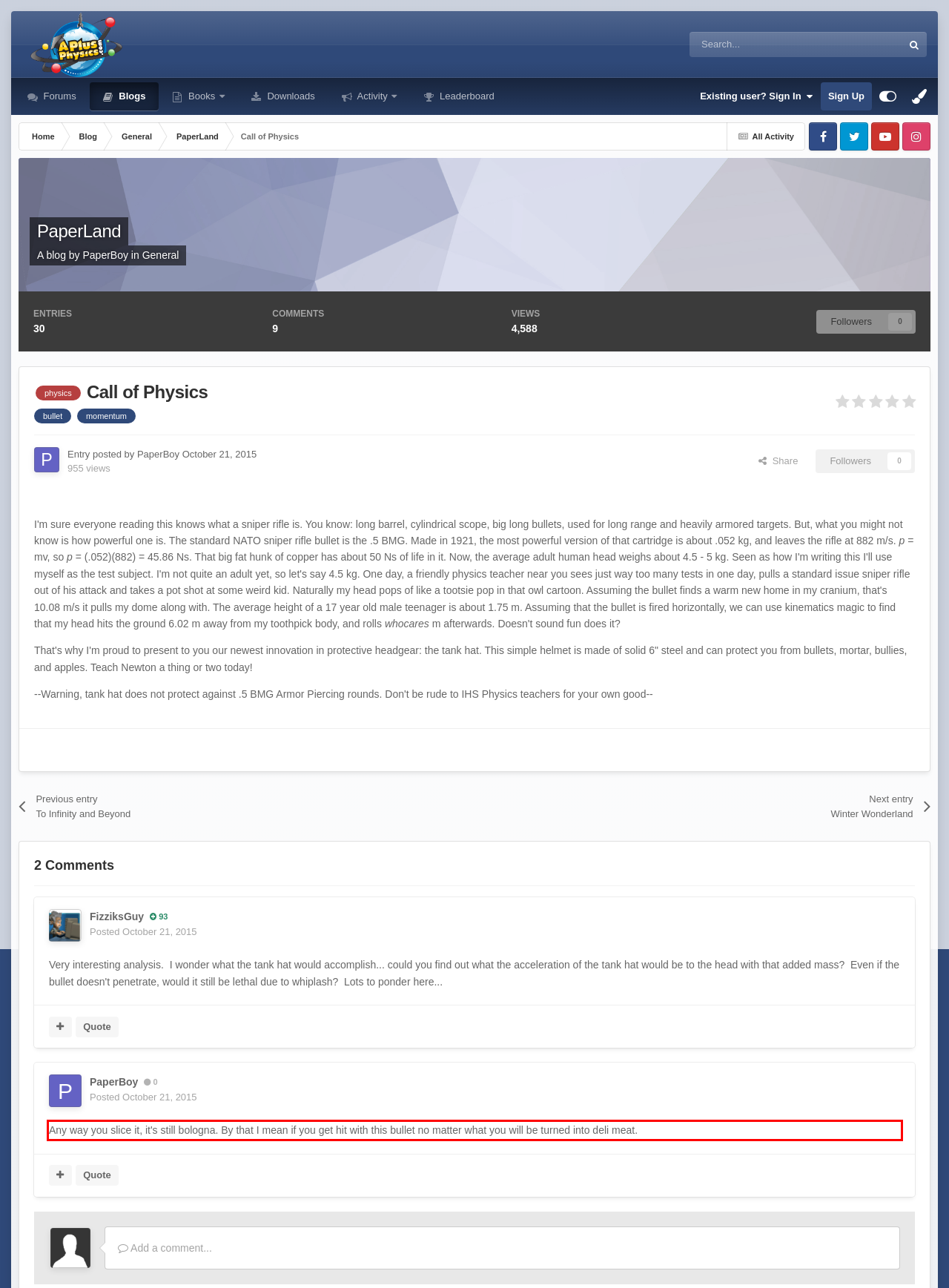Examine the screenshot of the webpage, locate the red bounding box, and perform OCR to extract the text contained within it.

Any way you slice it, it's still bologna. By that I mean if you get hit with this bullet no matter what you will be turned into deli meat.